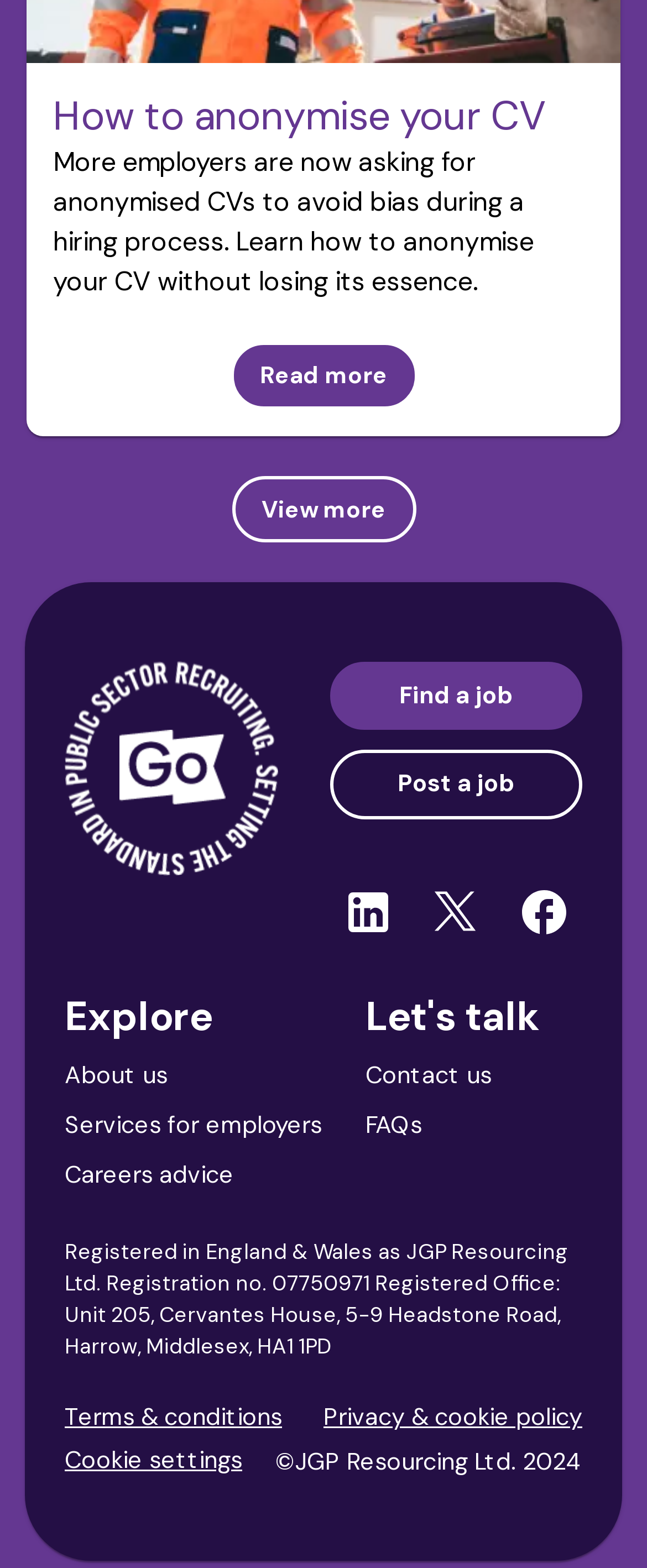Give a one-word or short phrase answer to this question: 
What is the year of copyright?

2024